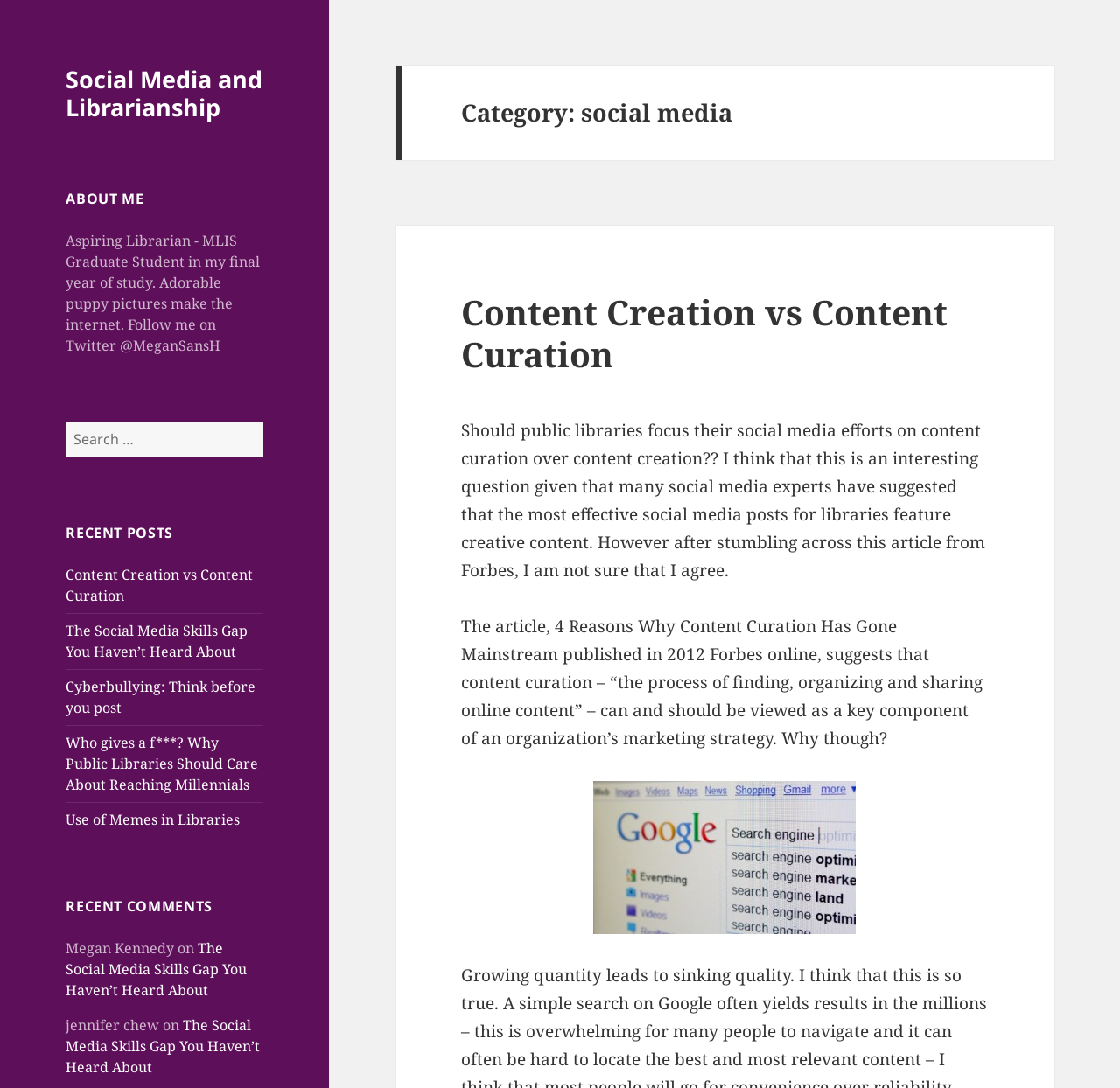Generate an in-depth caption that captures all aspects of the webpage.

This webpage is about social media and librarianship, with a focus on the author's personal experiences and thoughts as an aspiring librarian. At the top of the page, there is a link to the title "Social Media and Librarianship" and a heading that reads "ABOUT ME". Below the heading, there is a brief description of the author, mentioning that they are an MLIS graduate student and providing a humorous note about adorable puppy pictures.

To the right of the author's description, there is a search bar with a button labeled "Search". Below the search bar, there are three main sections: "RECENT POSTS", "RECENT COMMENTS", and a category section labeled "Category: social media".

The "RECENT POSTS" section lists five links to recent articles, including "Content Creation vs Content Curation", "The Social Media Skills Gap You Haven’t Heard About", and "Cyberbullying: Think before you post". Each link is stacked vertically, with the most recent post at the top.

The "RECENT COMMENTS" section displays two comments, each with the commenter's name, a link to the article being commented on, and a brief snippet of the comment.

The category section is divided into two parts. The top part displays a heading "Category: social media" and a link to an article titled "Content Creation vs Content Curation". The bottom part contains the full text of the article, including a brief introduction, a link to a Forbes article, and an image of a Google search engine.

Throughout the page, there are several headings, links, and static text elements, but no prominent images or graphics aside from the Google search engine image. The overall layout is organized, with clear headings and concise text, making it easy to navigate and read.